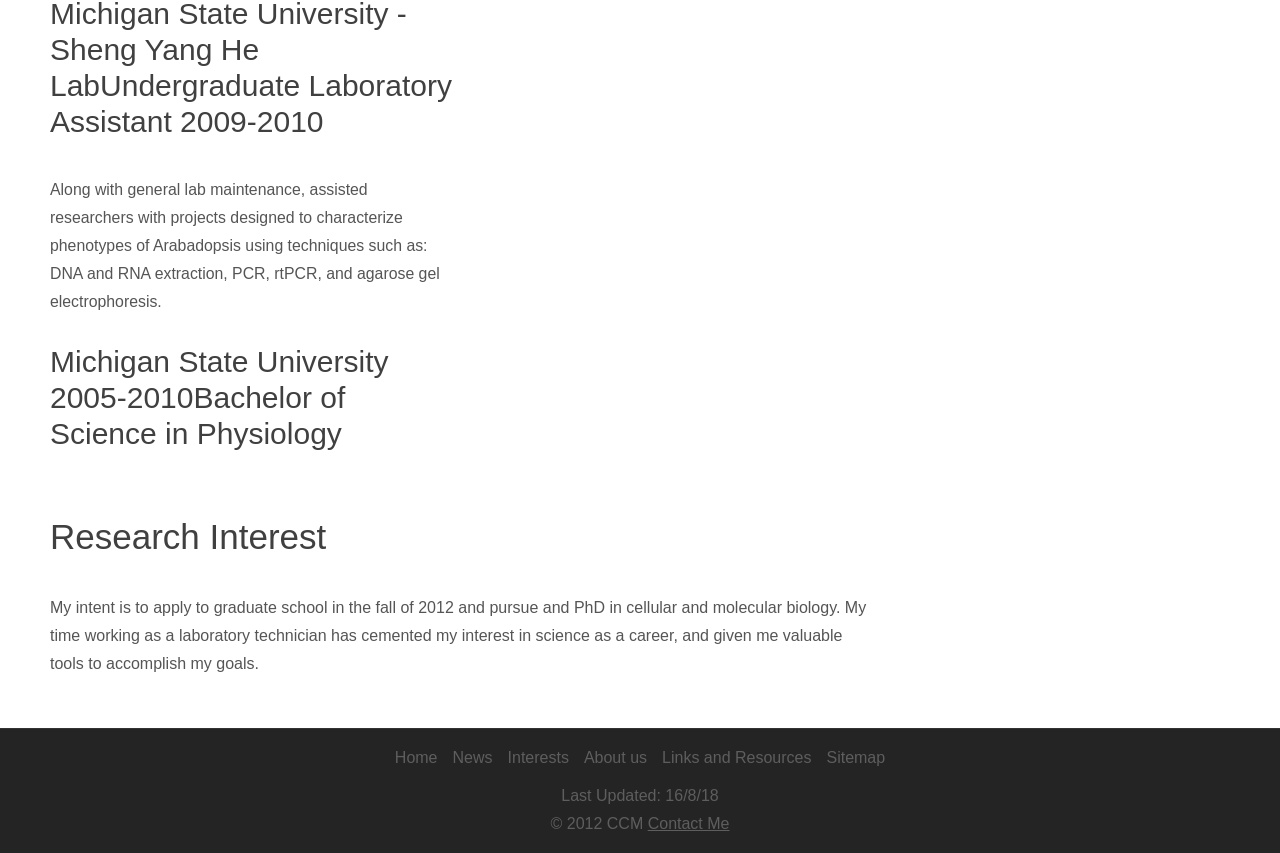What is the person's highest education level?
Answer the question with a single word or phrase derived from the image.

Bachelor of Science